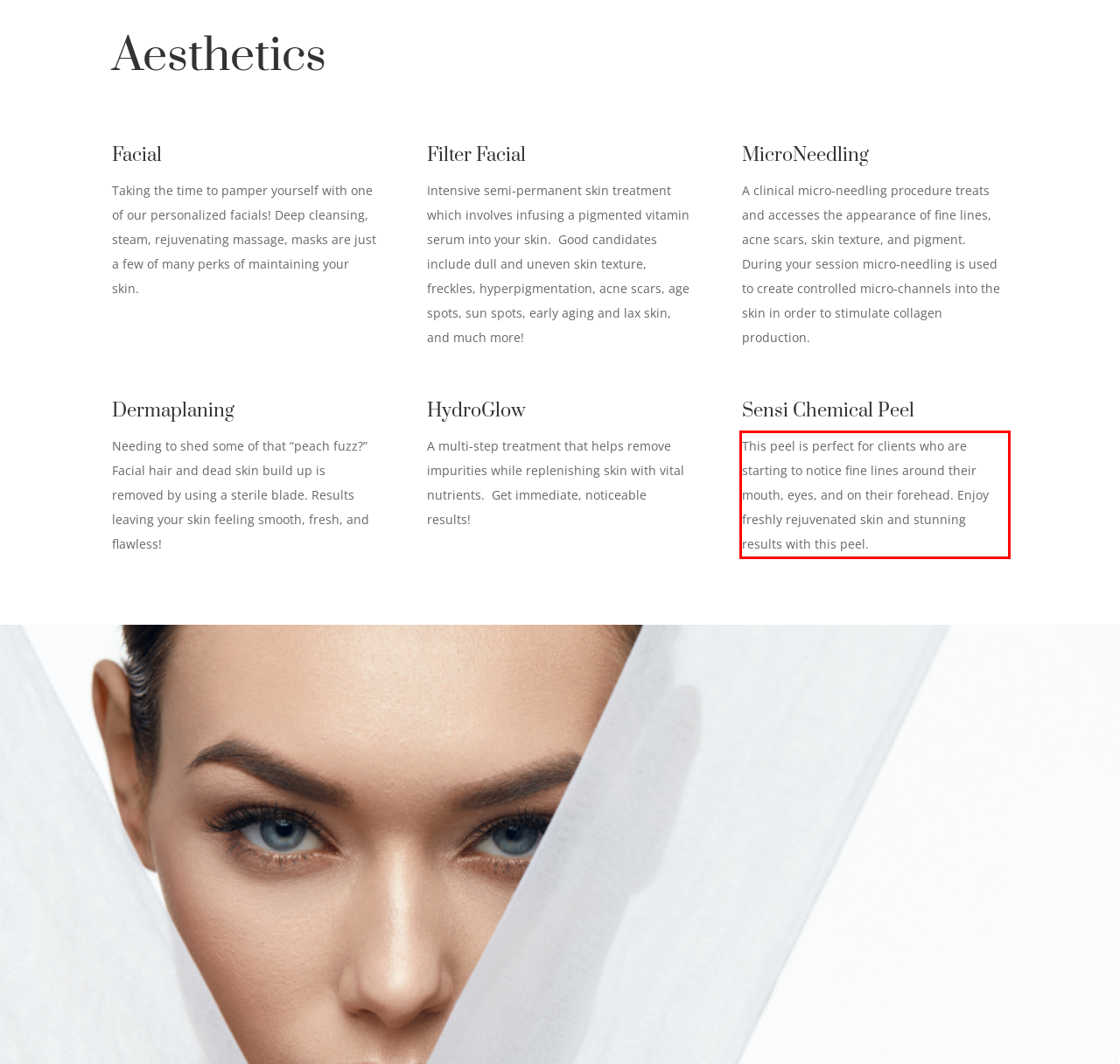You have a webpage screenshot with a red rectangle surrounding a UI element. Extract the text content from within this red bounding box.

This peel is perfect for clients who are starting to notice fine lines around their mouth, eyes, and on their forehead. Enjoy freshly rejuvenated skin and stunning results with this peel.